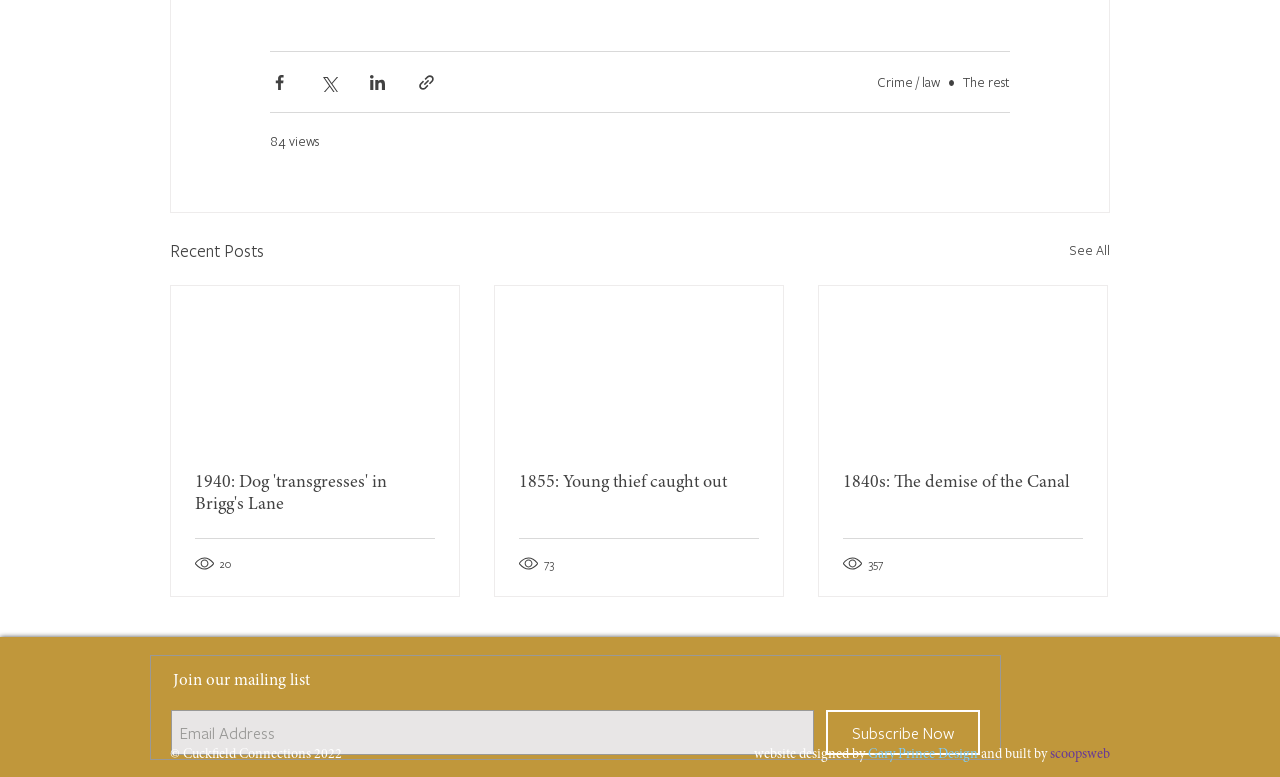From the details in the image, provide a thorough response to the question: Who designed the website?

The website was designed by Gary Prince Design, as indicated by the text 'website designed by Gary Prince Design' at the bottom of the webpage.